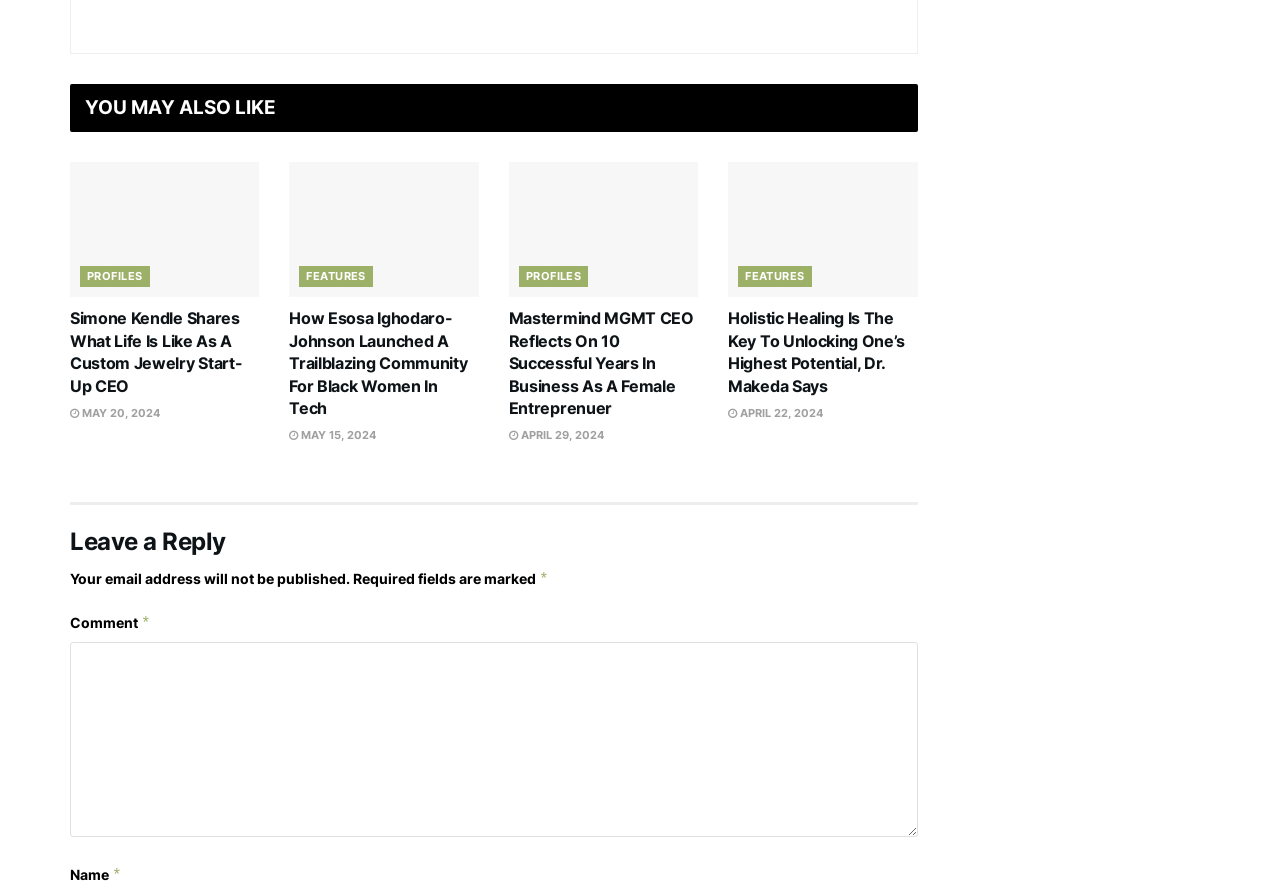Based on the image, please elaborate on the answer to the following question:
What is the category of the article 'Simone Kendle Shares What Life Is Like As A Custom Jewelry Start-Up CEO'?

I determined the category by looking at the link 'PROFILES' which is located near the article title 'Simone Kendle Shares What Life Is Like As A Custom Jewelry Start-Up CEO'.